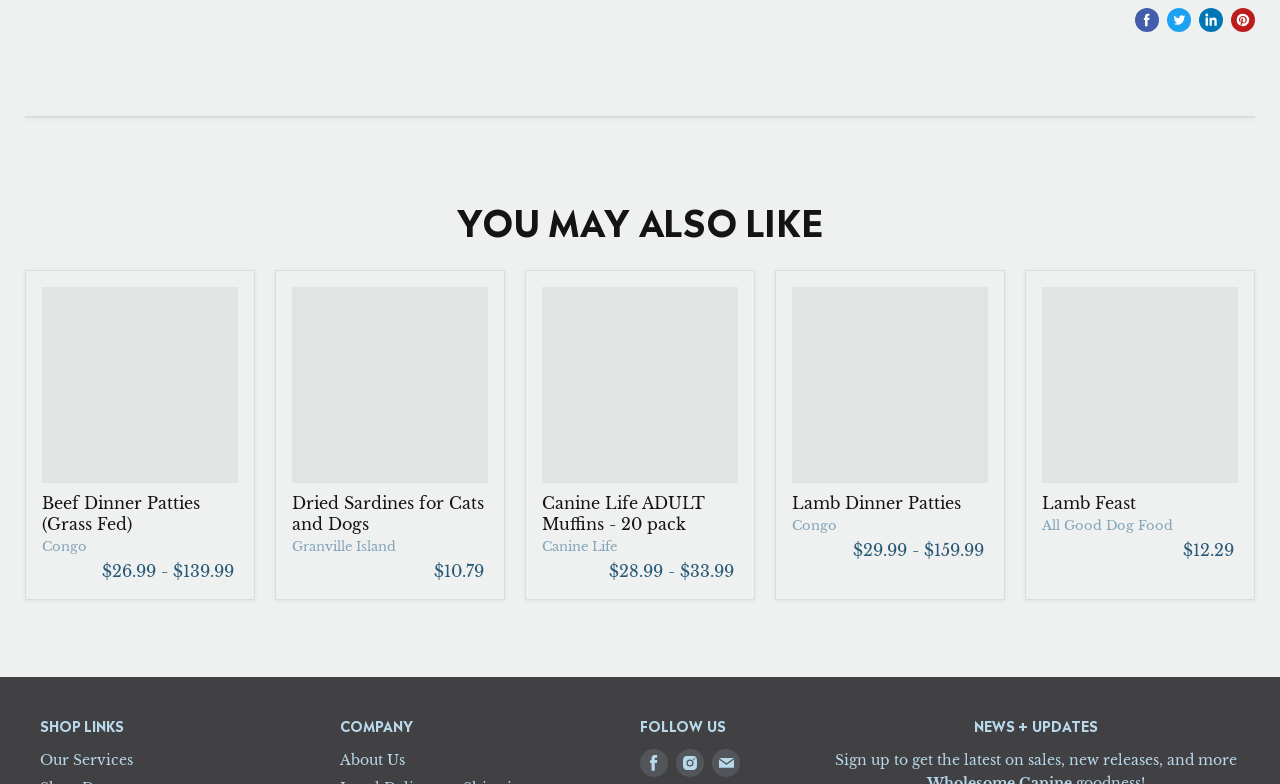Determine the bounding box coordinates of the element that should be clicked to execute the following command: "Check the price of Dried Sardines for Cats and Dogs".

[0.339, 0.716, 0.378, 0.741]